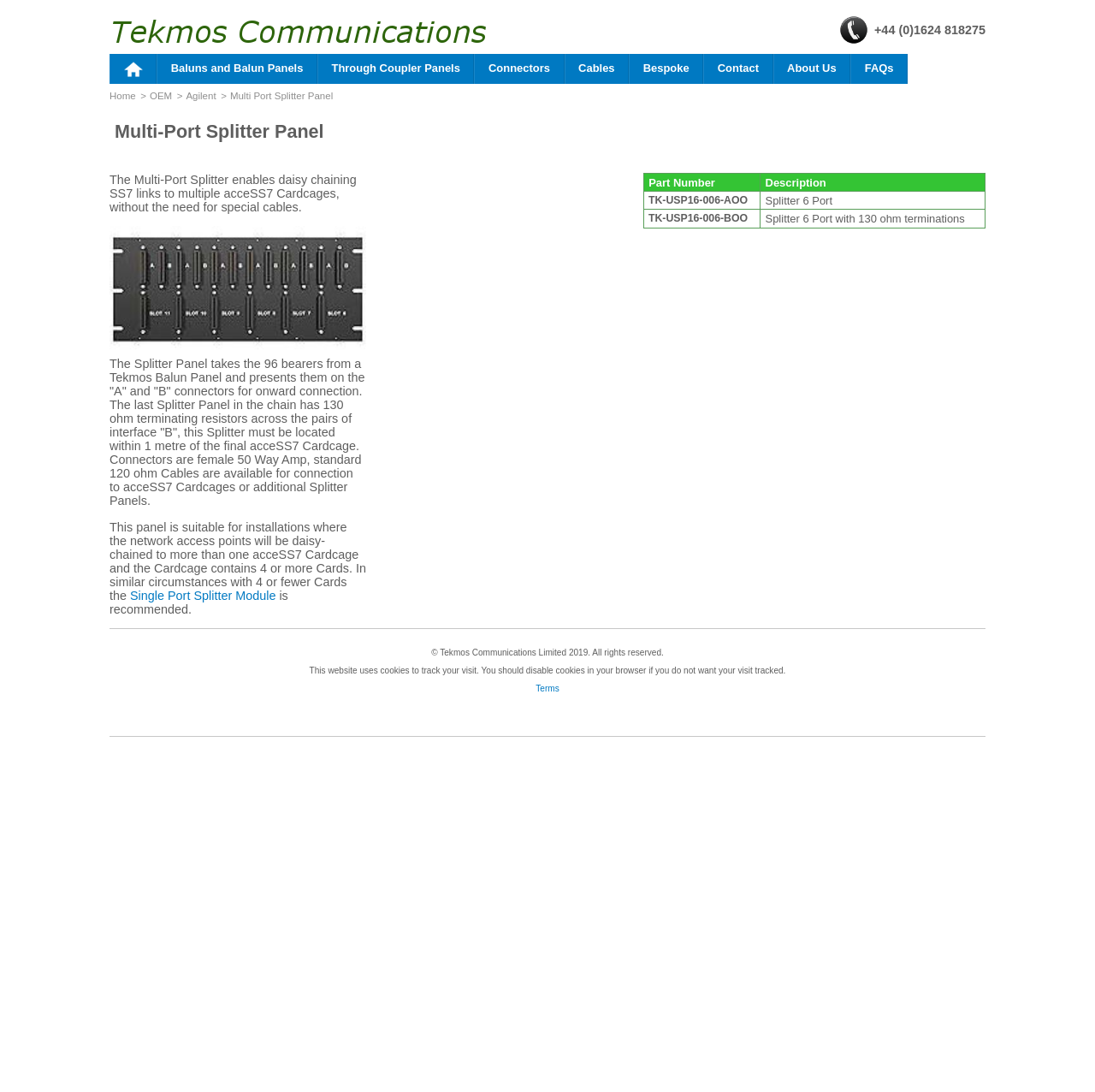Extract the bounding box coordinates for the UI element described by the text: "Baluns and Balun Panels". The coordinates should be in the form of [left, top, right, bottom] with values between 0 and 1.

[0.143, 0.049, 0.29, 0.077]